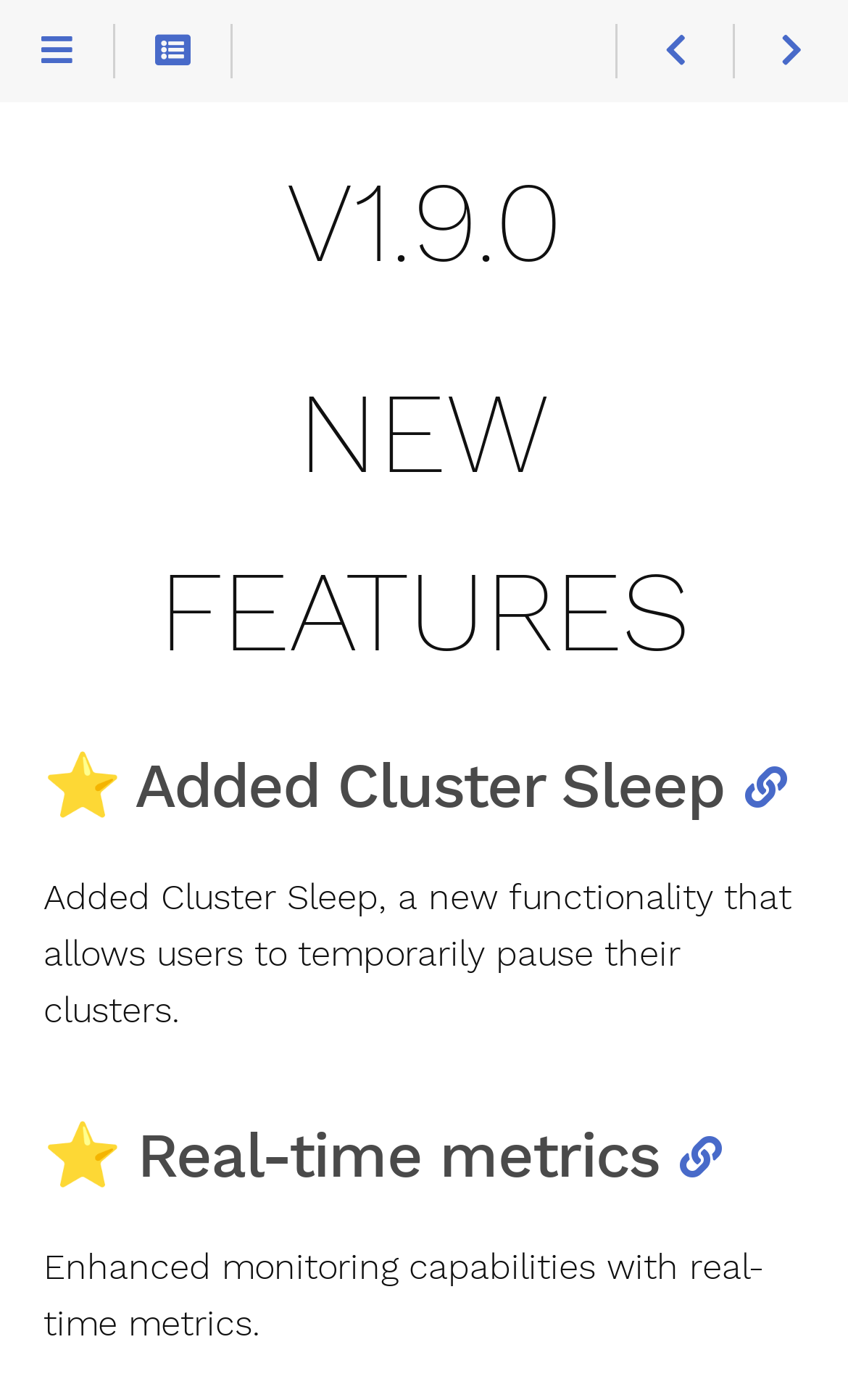Carefully examine the image and provide an in-depth answer to the question: What is the benefit of the real-time metrics feature?

According to the static text next to the '⭐ Real-time metrics' heading, the real-time metrics feature provides enhanced monitoring capabilities. This suggests that the feature is used to improve the monitoring and tracking of system metrics in real-time.